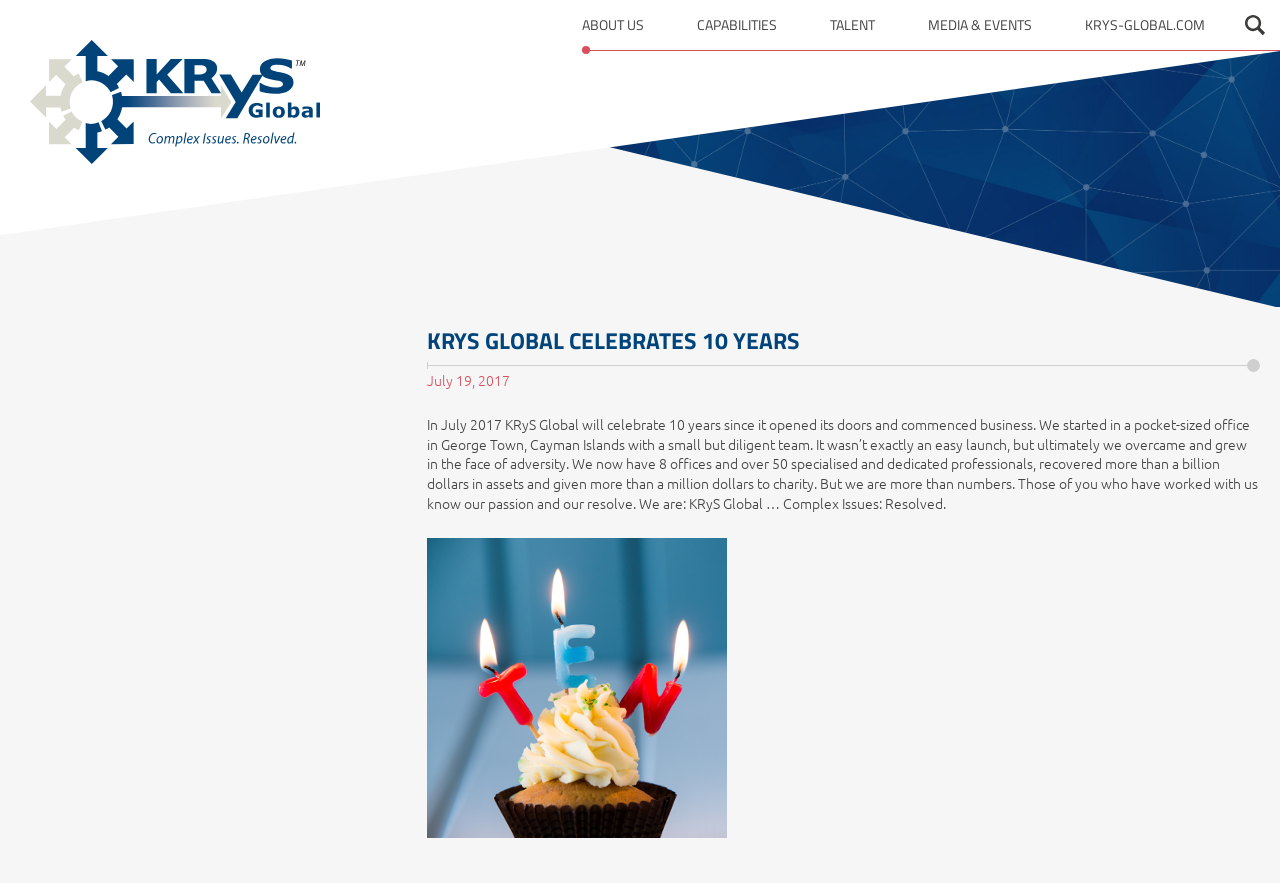Craft a detailed narrative of the webpage's structure and content.

The webpage is about KRyS Global celebrating its 10-year anniversary. At the top left corner, there is a logo link with an image. On the top right corner, there is a search form link. Below the search form, there are five navigation links: "ABOUT US", "CAPABILITIES", "TALENT", "MEDIA & EVENTS", and "KRYS-GLOBAL.COM", which are evenly spaced and aligned horizontally.

Below the navigation links, there are two large background images that span the entire width of the page. The first image takes up about a third of the page's height, and the second image takes up about half of the page's height.

In the middle of the page, there is a large heading that reads "KRYS GLOBAL CELEBRATES 10 YEARS". Below the heading, there is a date "July 19, 2017" and a paragraph of text that summarizes the company's history and achievements over the past 10 years. The text describes how the company started with a small team in the Cayman Islands, overcame challenges, and grew to have 8 offices and 50 professionals, recovering over a billion dollars in assets and giving over a million dollars to charity. The text also highlights the company's passion and resolve, stating "We are: KRyS Global … Complex Issues: Resolved."